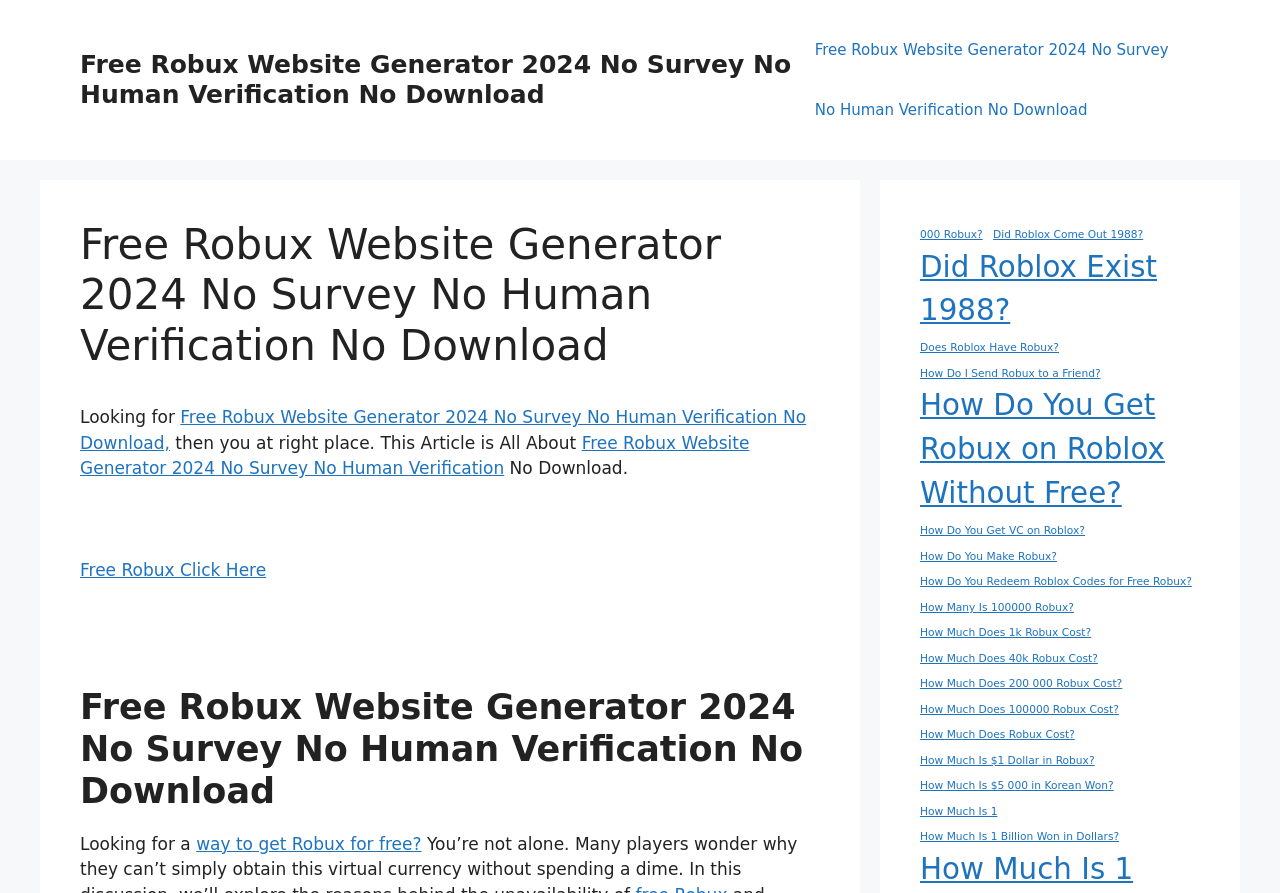What is the topic of the link 'How Do You Get Robux on Roblox Without Free?'?
Based on the image, provide a one-word or brief-phrase response.

Getting Robux without free methods